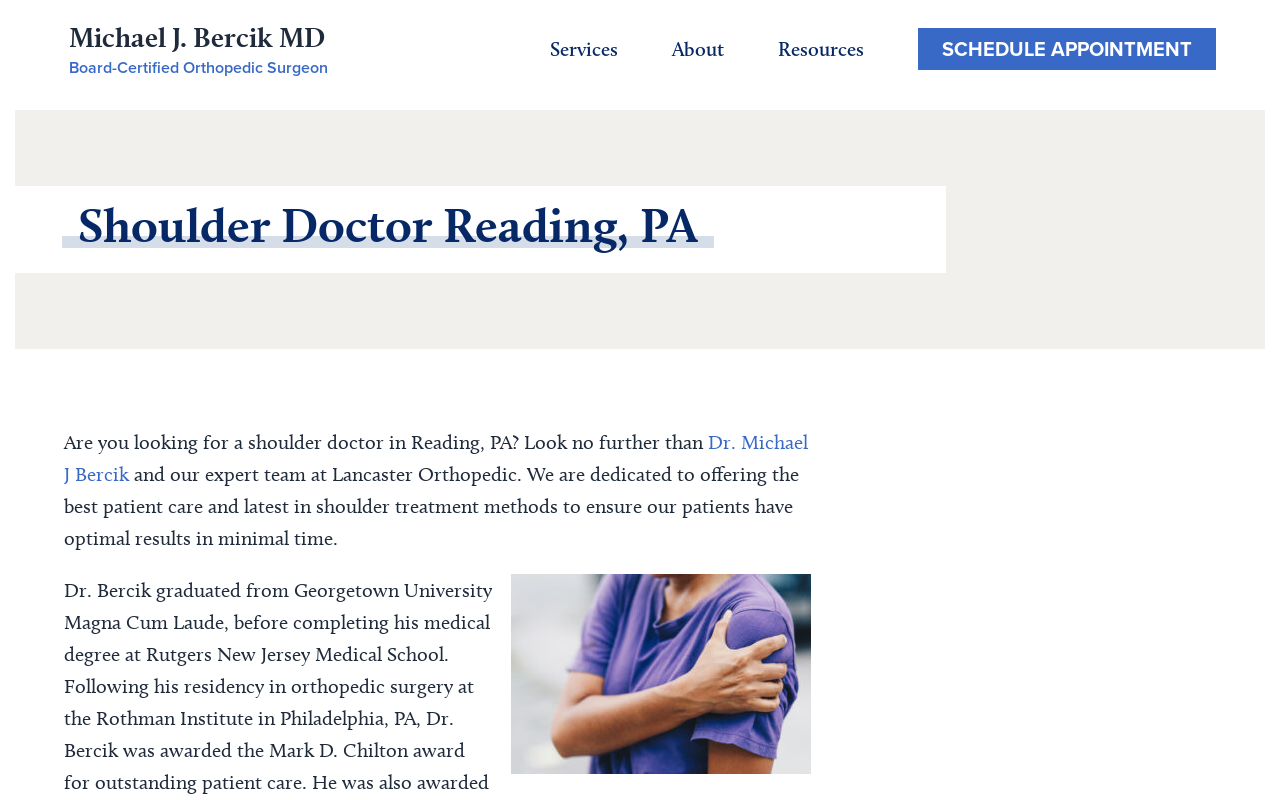Bounding box coordinates are specified in the format (top-left x, top-left y, bottom-right x, bottom-right y). All values are floating point numbers bounded between 0 and 1. Please provide the bounding box coordinate of the region this sentence describes: Schedule appointment

[0.717, 0.035, 0.95, 0.088]